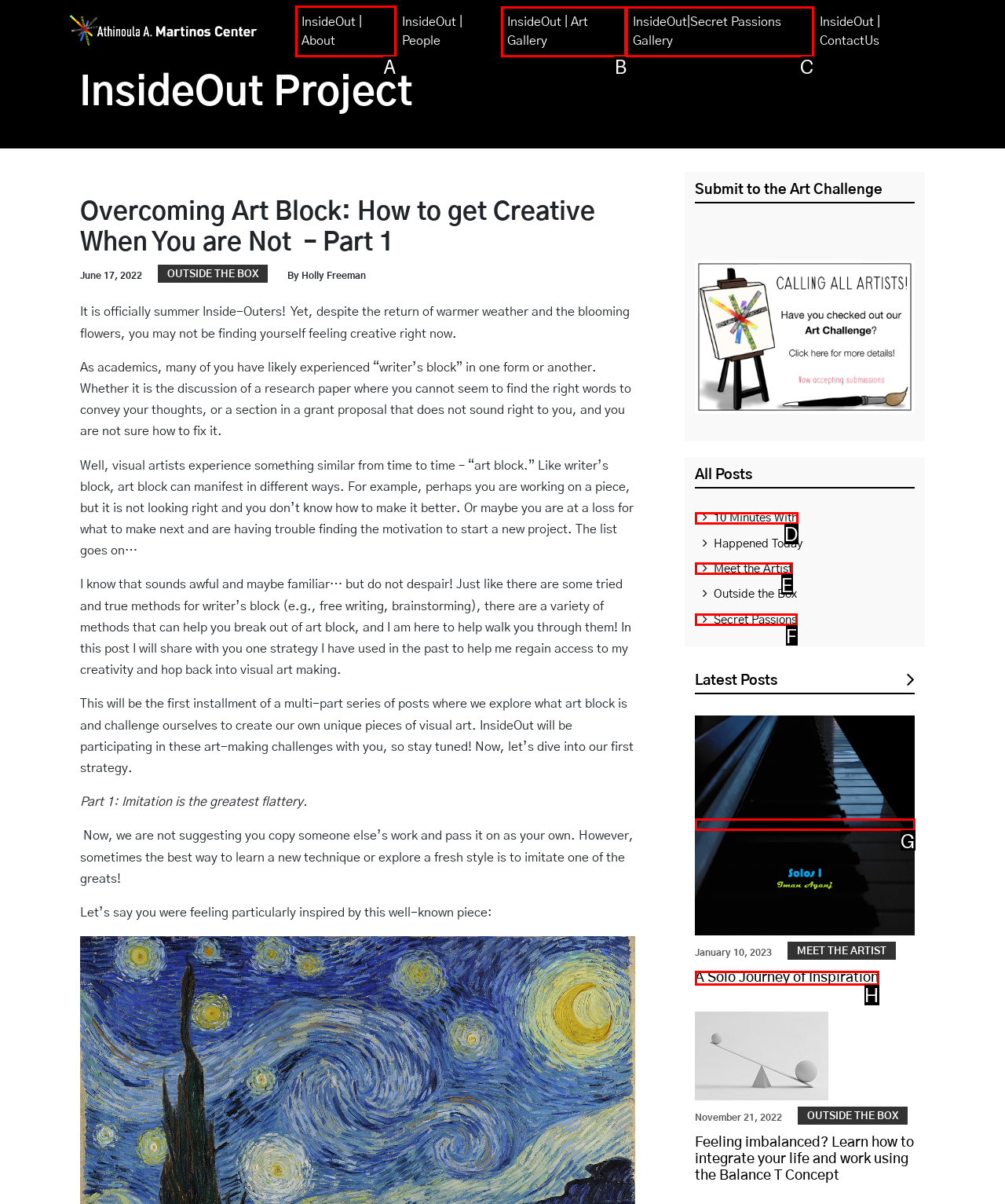Choose the letter of the UI element necessary for this task: Click the 'InsideOut | About' link
Answer with the correct letter.

A